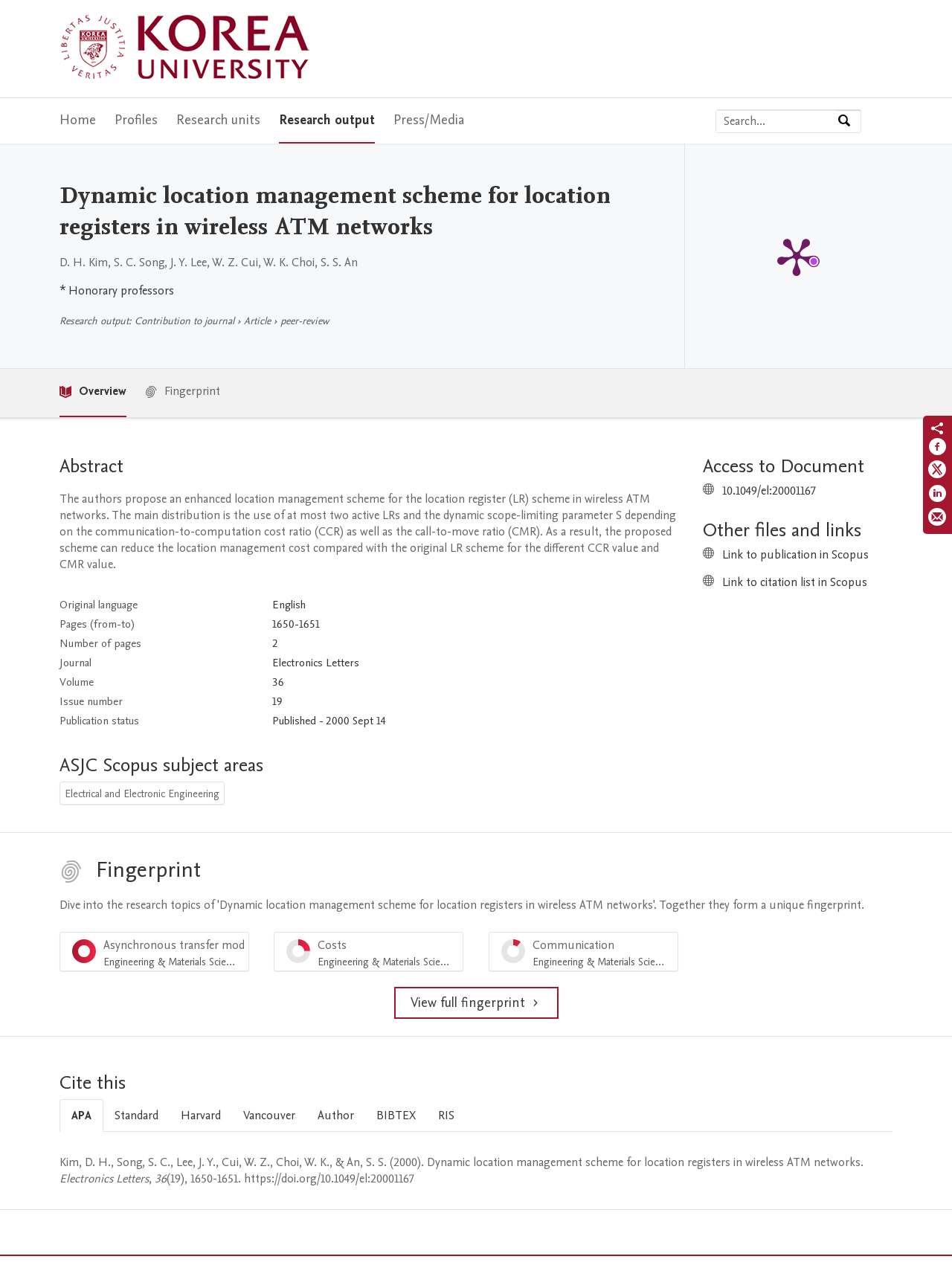Please identify the bounding box coordinates of the area that needs to be clicked to follow this instruction: "Search by expertise, name or affiliation".

[0.752, 0.087, 0.879, 0.105]